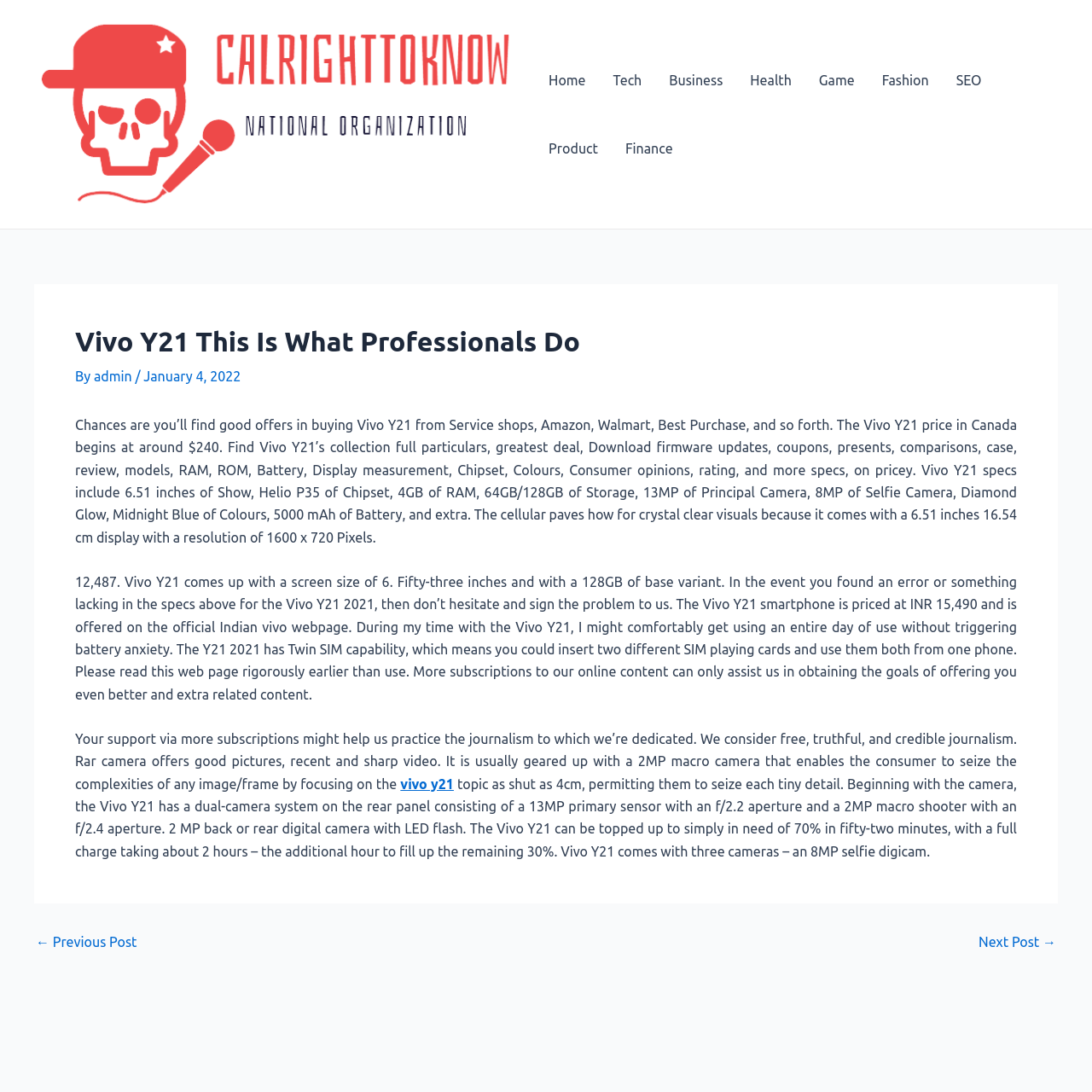Please locate the bounding box coordinates for the element that should be clicked to achieve the following instruction: "Click on the 'Home' link". Ensure the coordinates are given as four float numbers between 0 and 1, i.e., [left, top, right, bottom].

[0.49, 0.042, 0.549, 0.105]